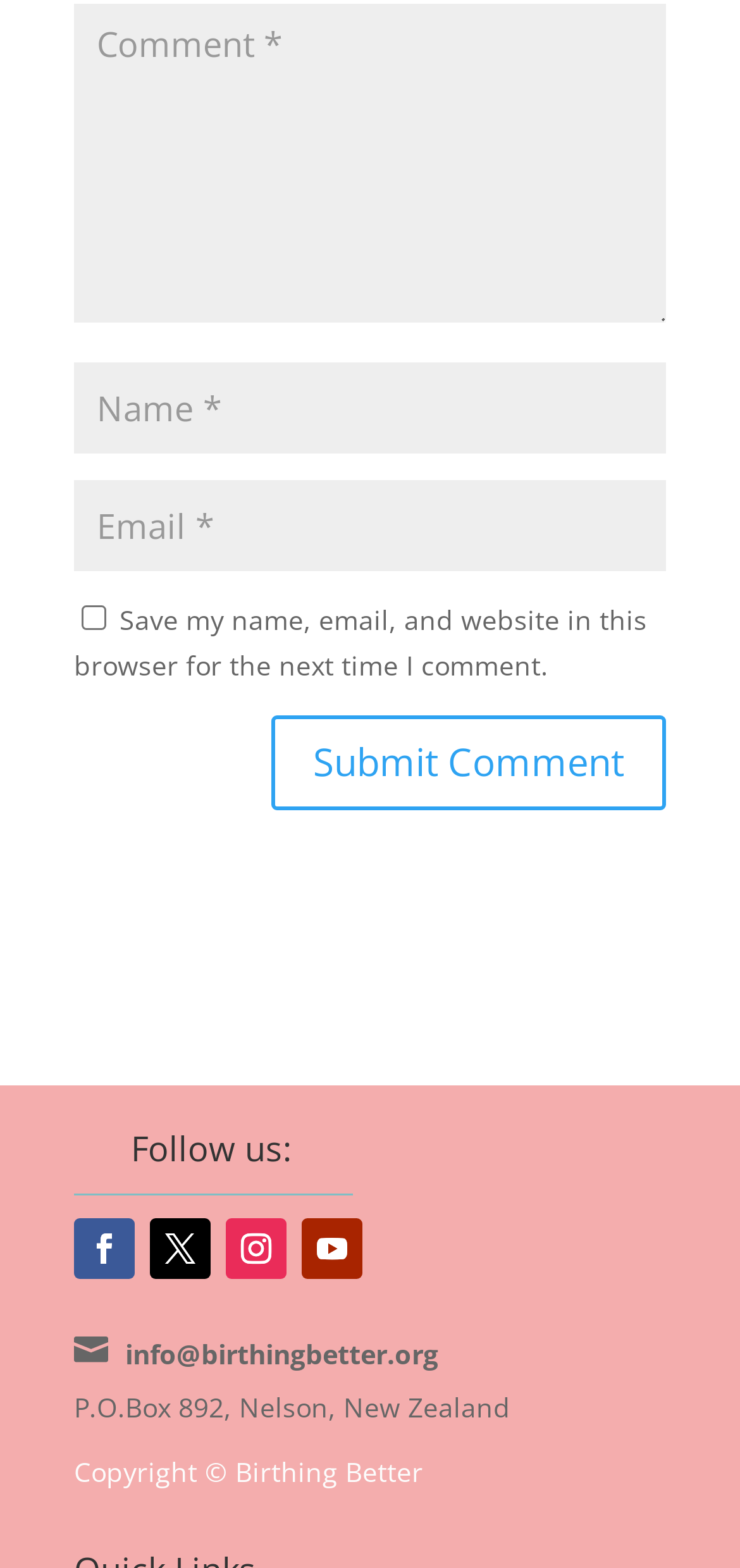Locate the bounding box coordinates of the clickable region to complete the following instruction: "Follow on Facebook."

[0.203, 0.776, 0.285, 0.815]